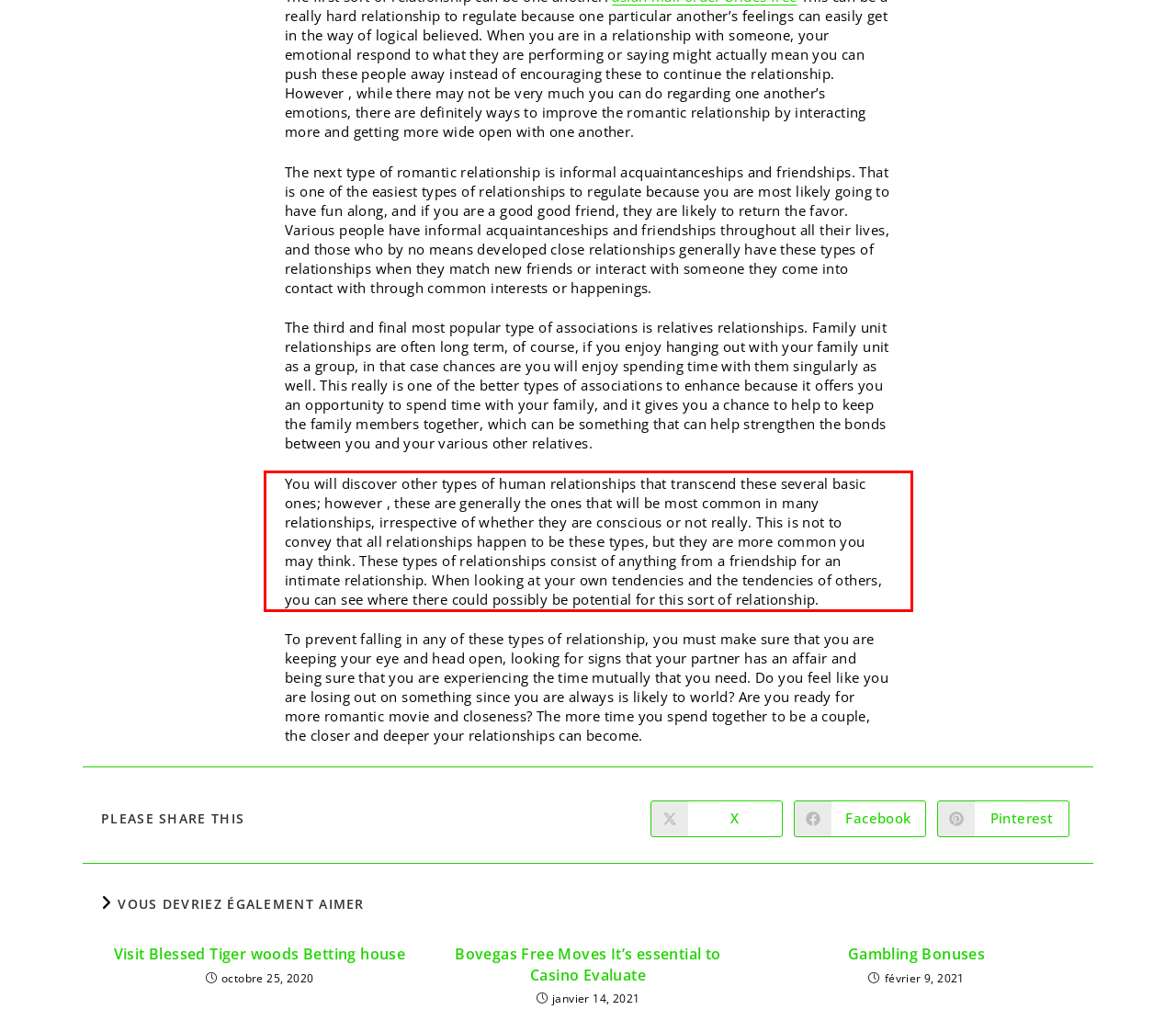Please look at the screenshot provided and find the red bounding box. Extract the text content contained within this bounding box.

You will discover other types of human relationships that transcend these several basic ones; however , these are generally the ones that will be most common in many relationships, irrespective of whether they are conscious or not really. This is not to convey that all relationships happen to be these types, but they are more common you may think. These types of relationships consist of anything from a friendship for an intimate relationship. When looking at your own tendencies and the tendencies of others, you can see where there could possibly be potential for this sort of relationship.